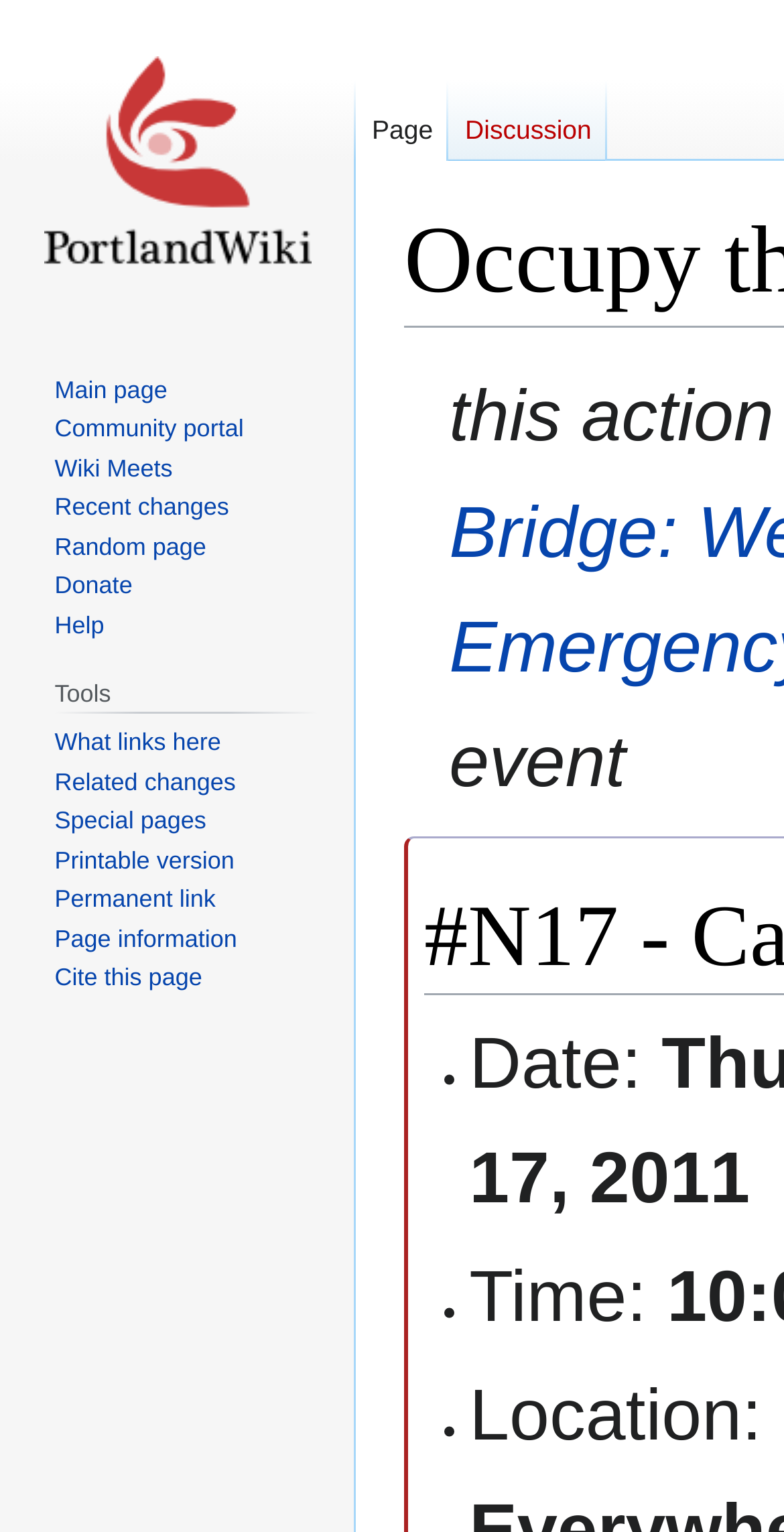Determine the bounding box coordinates for the clickable element to execute this instruction: "Visit the main page". Provide the coordinates as four float numbers between 0 and 1, i.e., [left, top, right, bottom].

[0.021, 0.0, 0.431, 0.21]